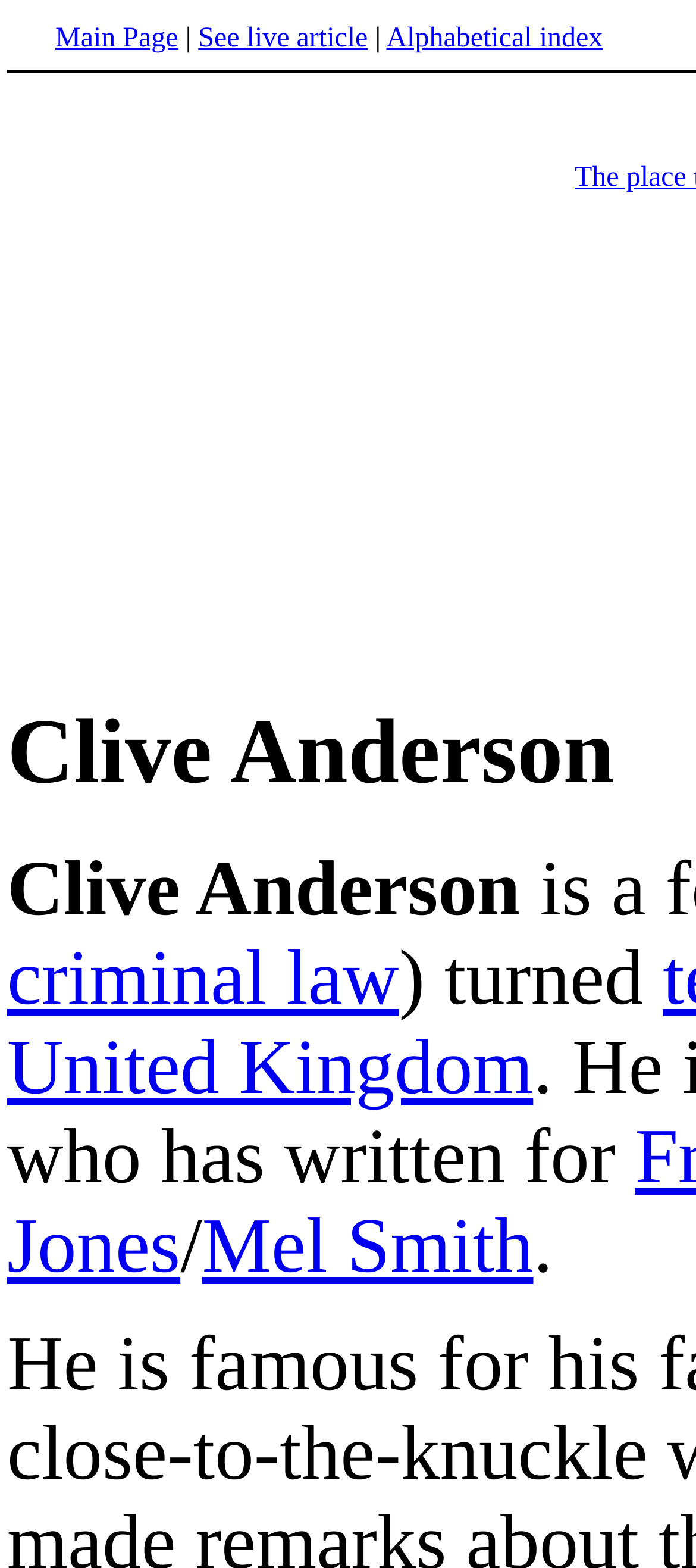Answer the question with a single word or phrase: 
What is the first link on the top?

Main Page